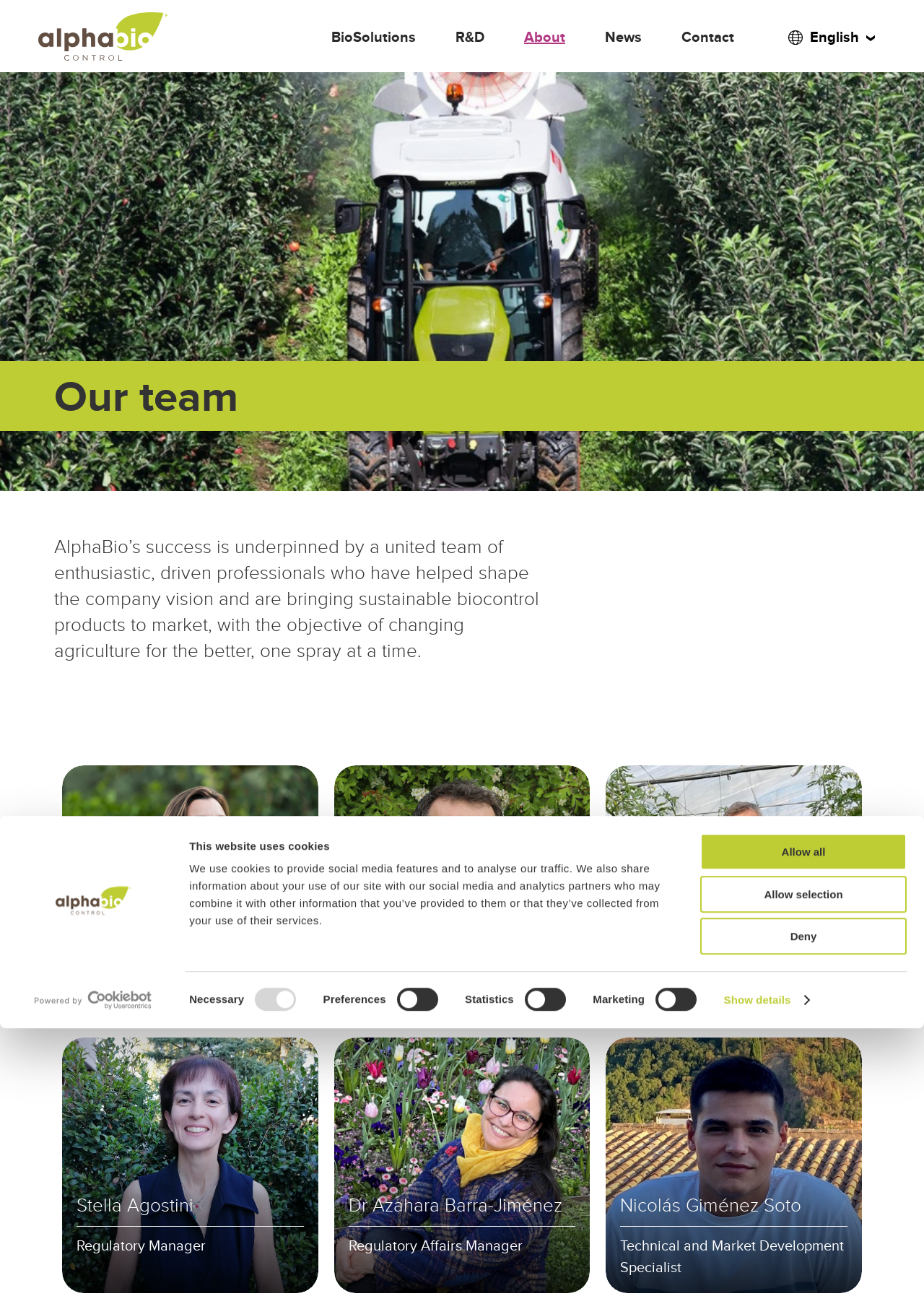Provide the bounding box coordinates for the specified HTML element described in this description: "Allow all". The coordinates should be four float numbers ranging from 0 to 1, in the format [left, top, right, bottom].

[0.758, 0.563, 0.981, 0.591]